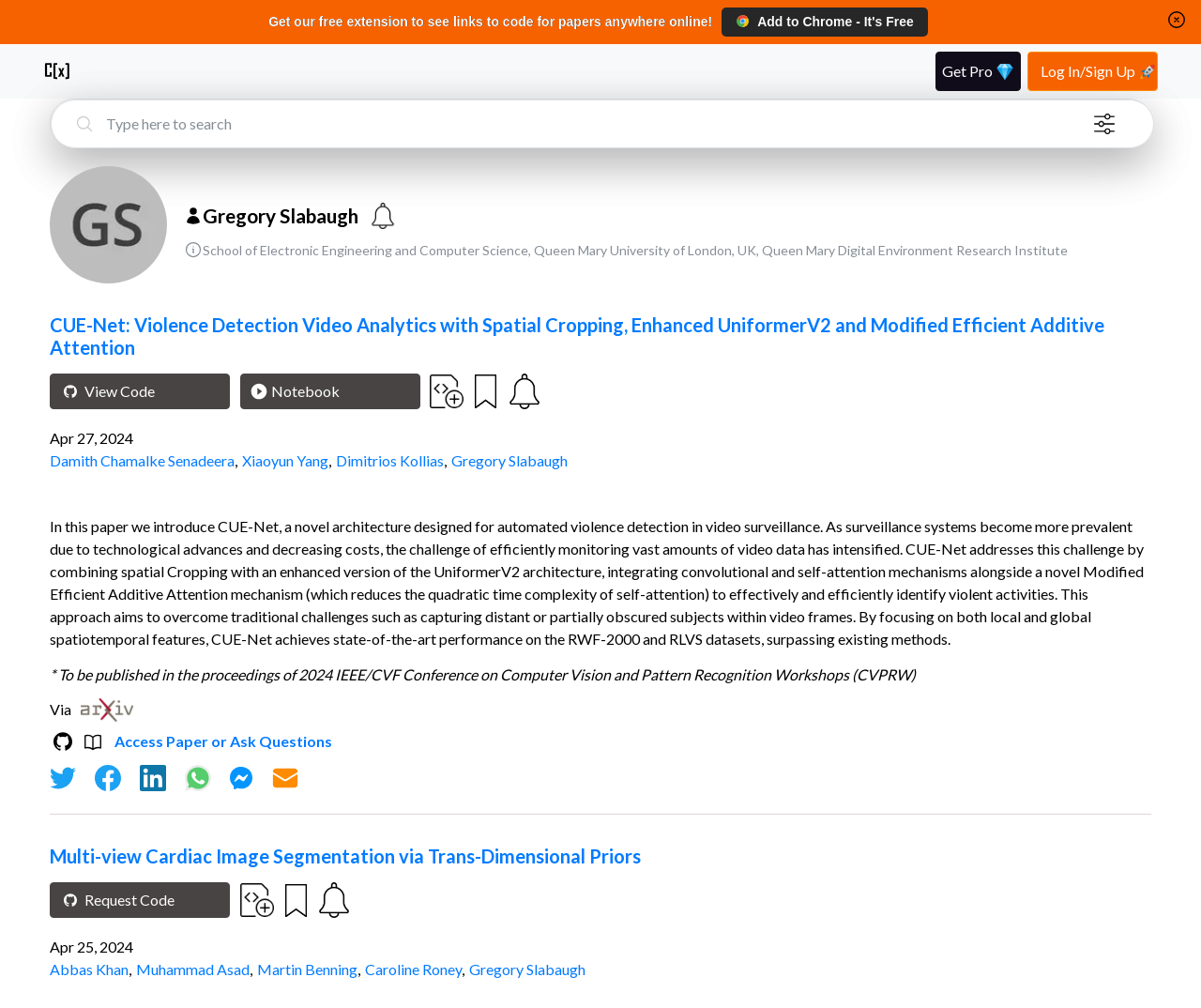What is the date of the first research paper?
Please use the image to deliver a detailed and complete answer.

I found this information by looking at the text 'Apr 27, 2024' which is associated with the first research paper.